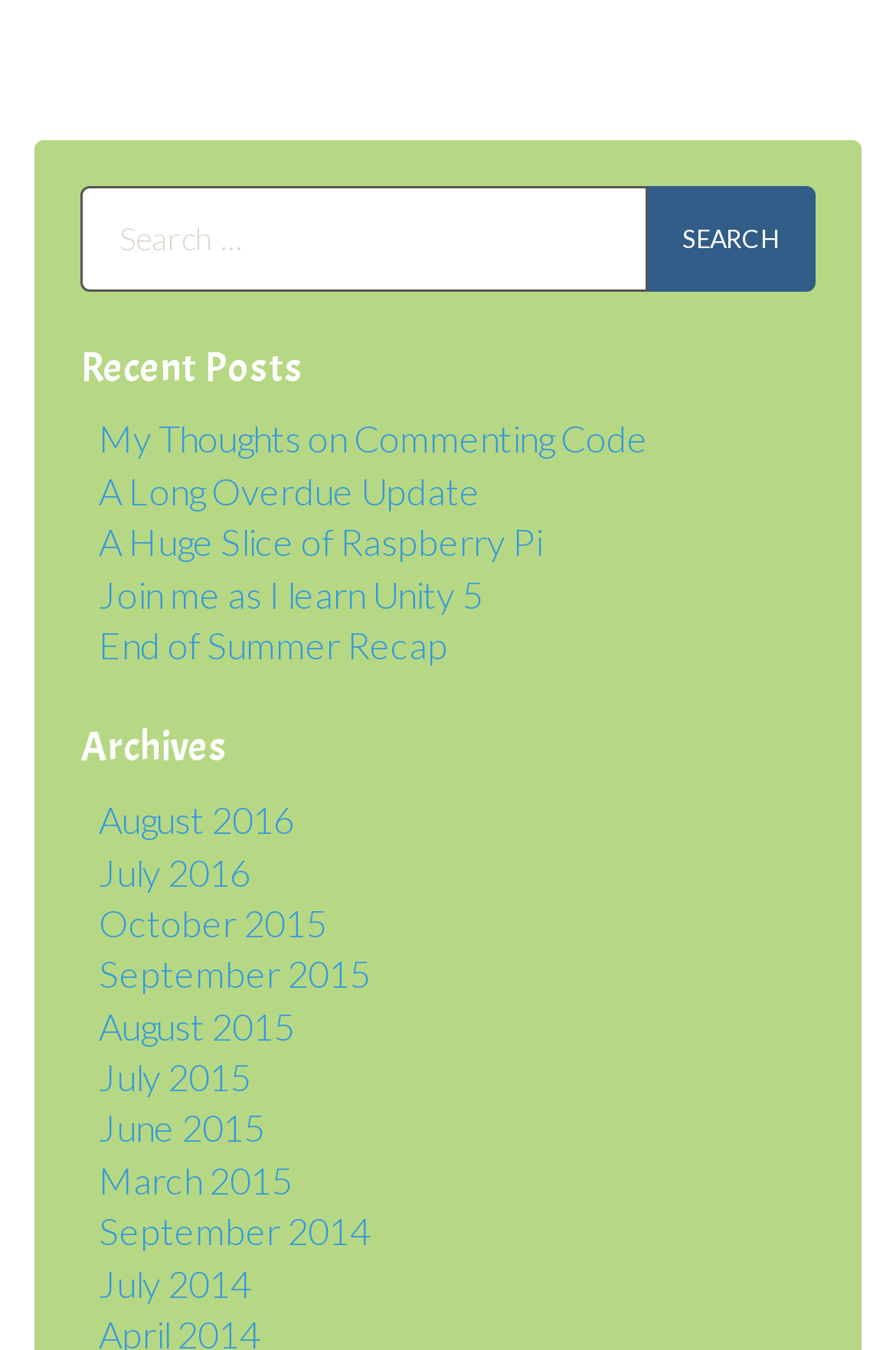Find the bounding box of the element with the following description: "Search". The coordinates must be four float numbers between 0 and 1, formatted as [left, top, right, bottom].

[0.721, 0.137, 0.91, 0.215]